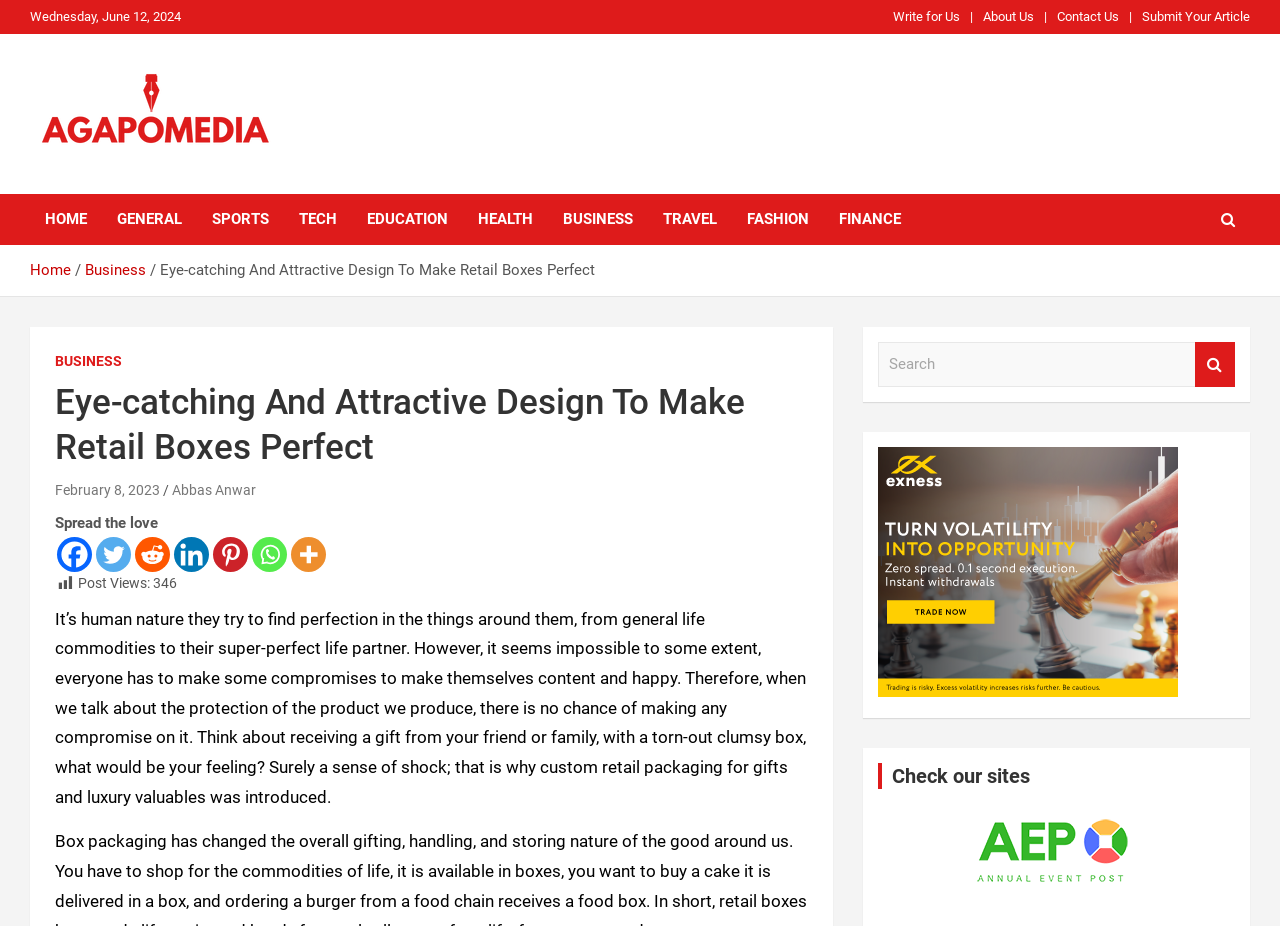Determine the bounding box coordinates of the clickable region to execute the instruction: "Share on Facebook". The coordinates should be four float numbers between 0 and 1, denoted as [left, top, right, bottom].

[0.045, 0.58, 0.072, 0.618]